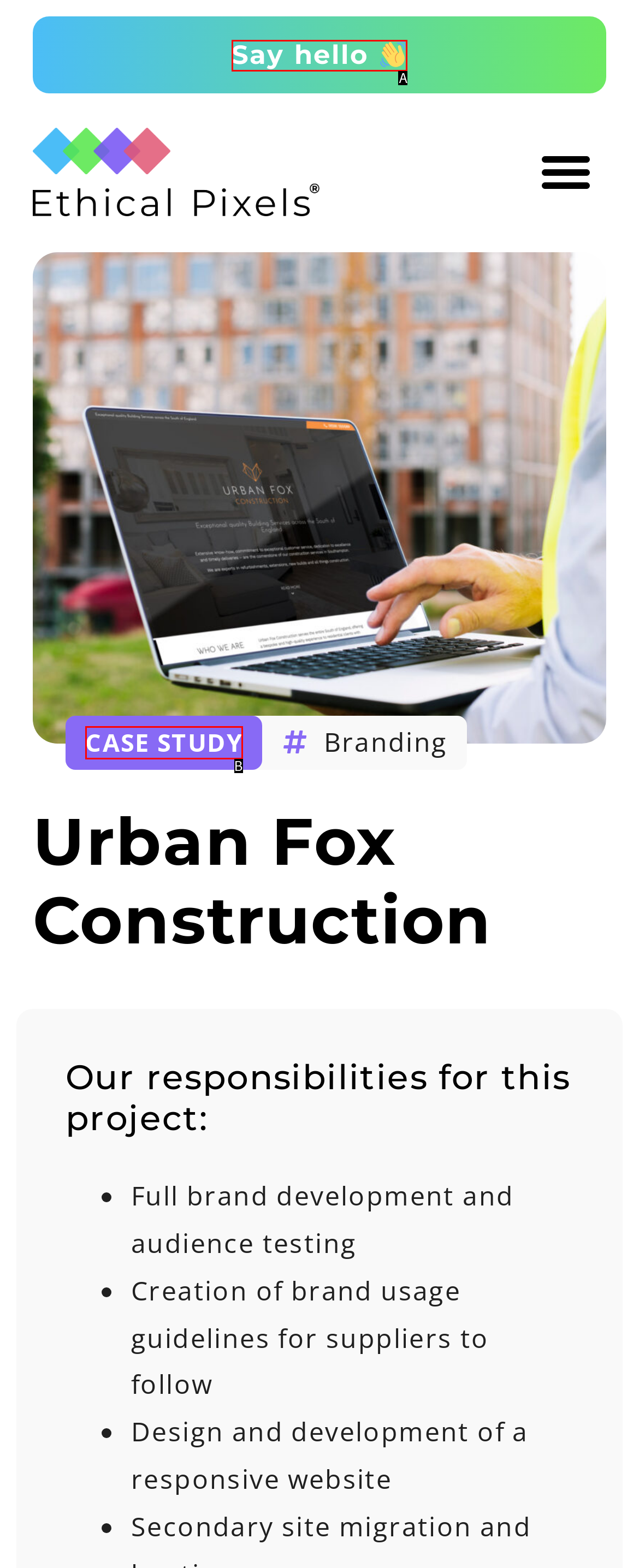Pick the option that corresponds to: Database Migration Services
Provide the letter of the correct choice.

None